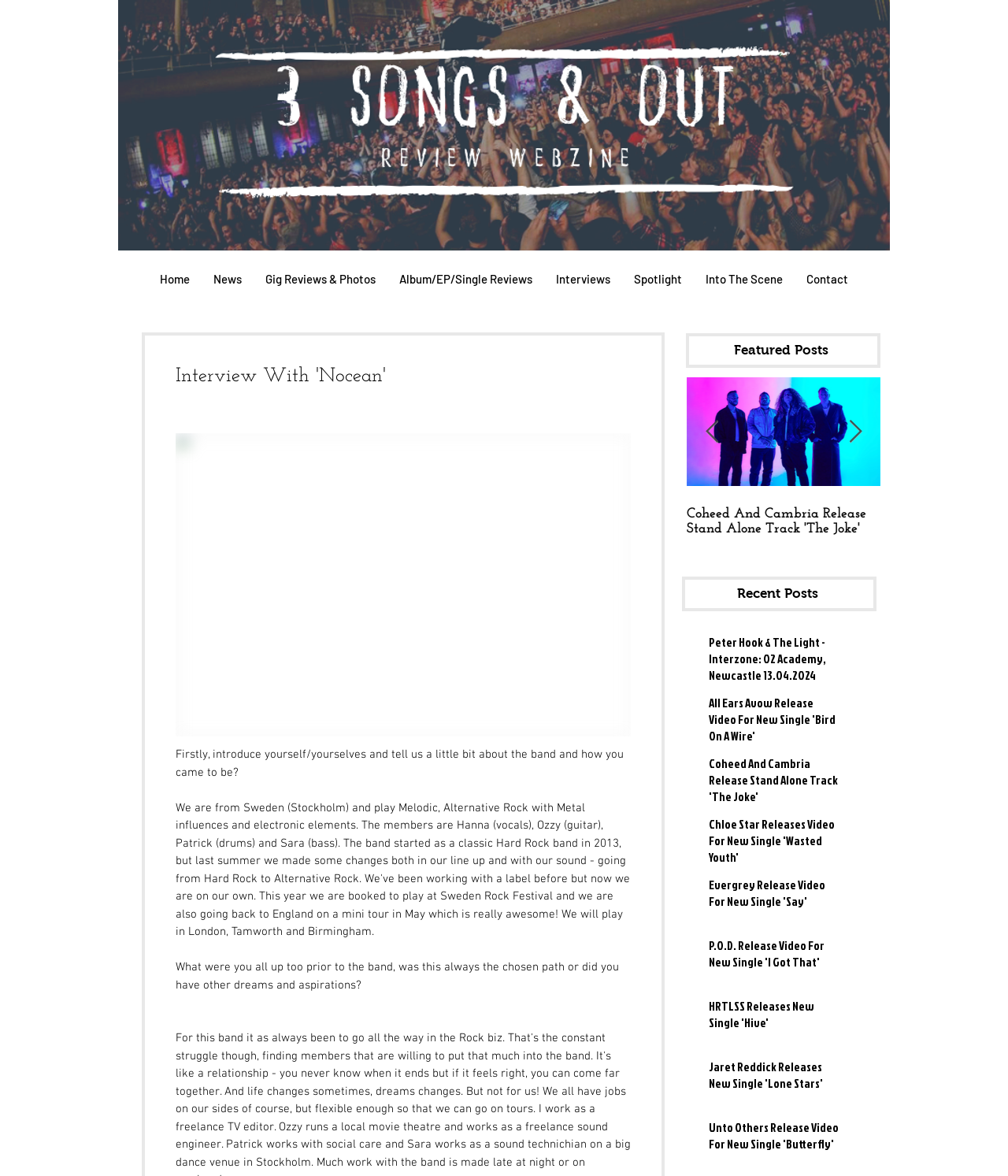Identify the bounding box coordinates for the element that needs to be clicked to fulfill this instruction: "Read the interview with 'Nocean'". Provide the coordinates in the format of four float numbers between 0 and 1: [left, top, right, bottom].

[0.174, 0.636, 0.622, 0.663]